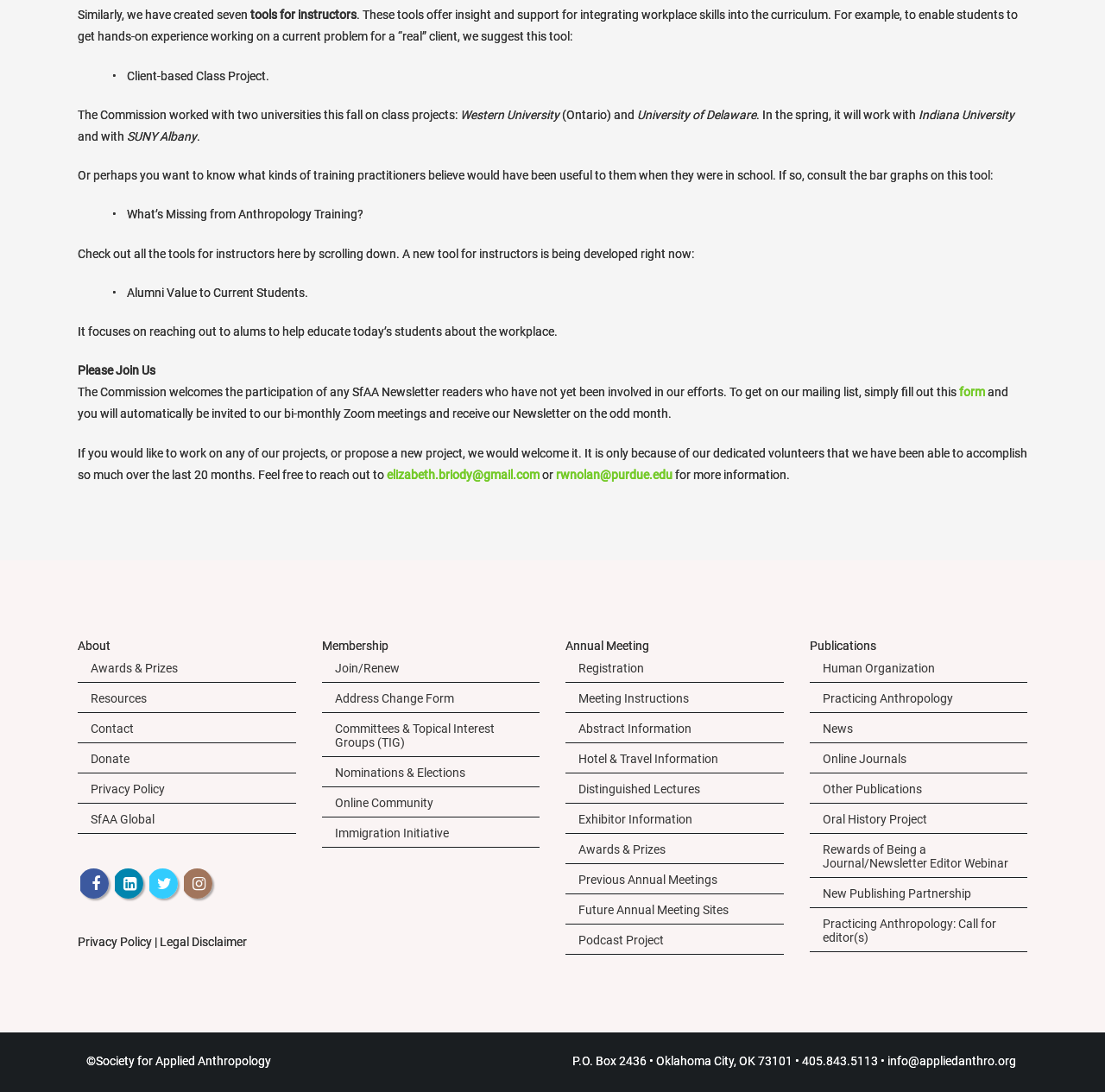Use a single word or phrase to answer the question: 
What is the name of the university mentioned in the text?

Western University